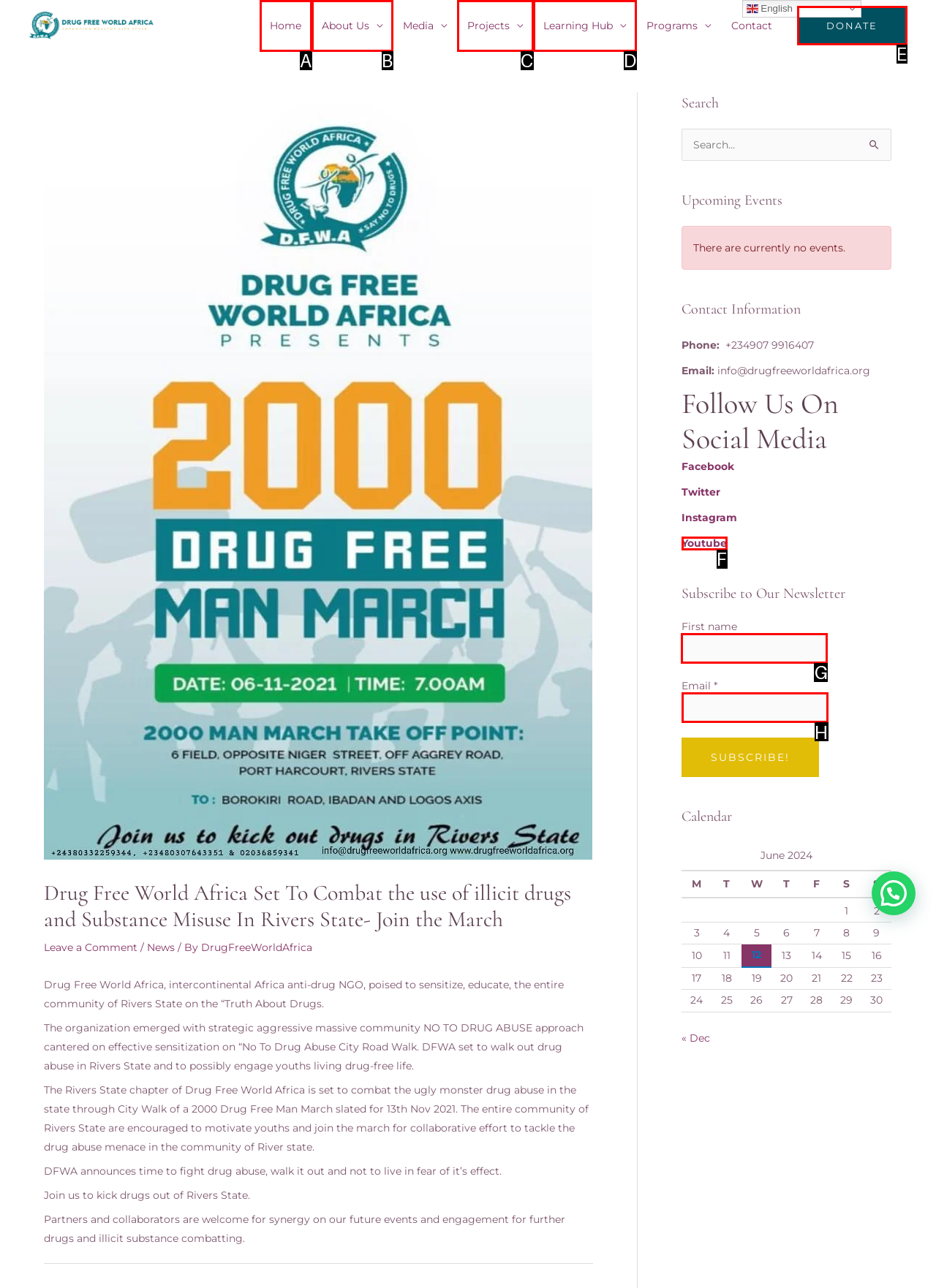Indicate which red-bounded element should be clicked to perform the task: Go to Home page Answer with the letter of the correct option.

None